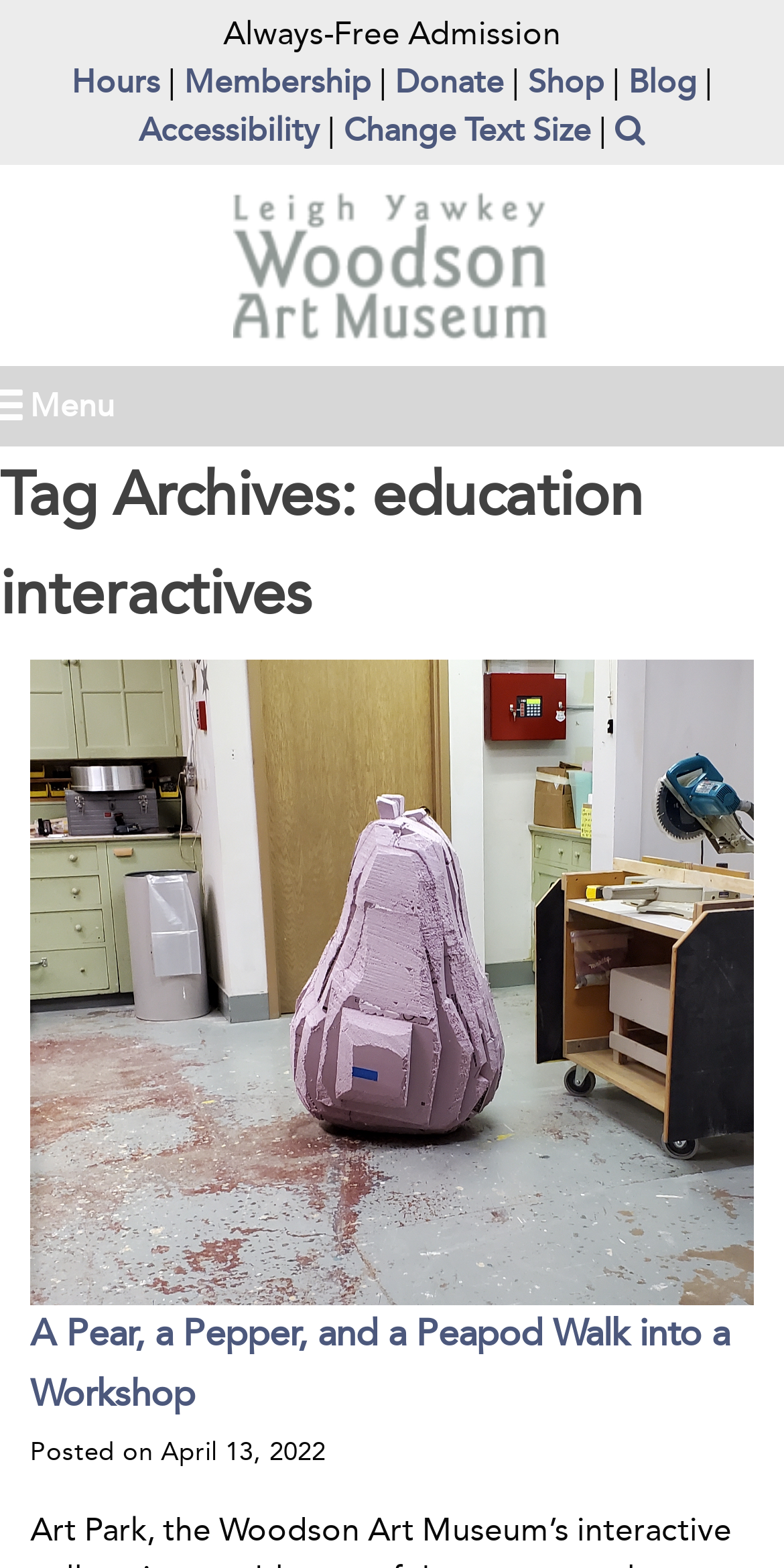What is the title of the latest article?
Provide an in-depth answer to the question, covering all aspects.

I found a heading element in the main content section of the webpage that says 'A Pear, a Pepper, and a Peapod Walk into a Workshop', which appears to be the title of the latest article or blog post.